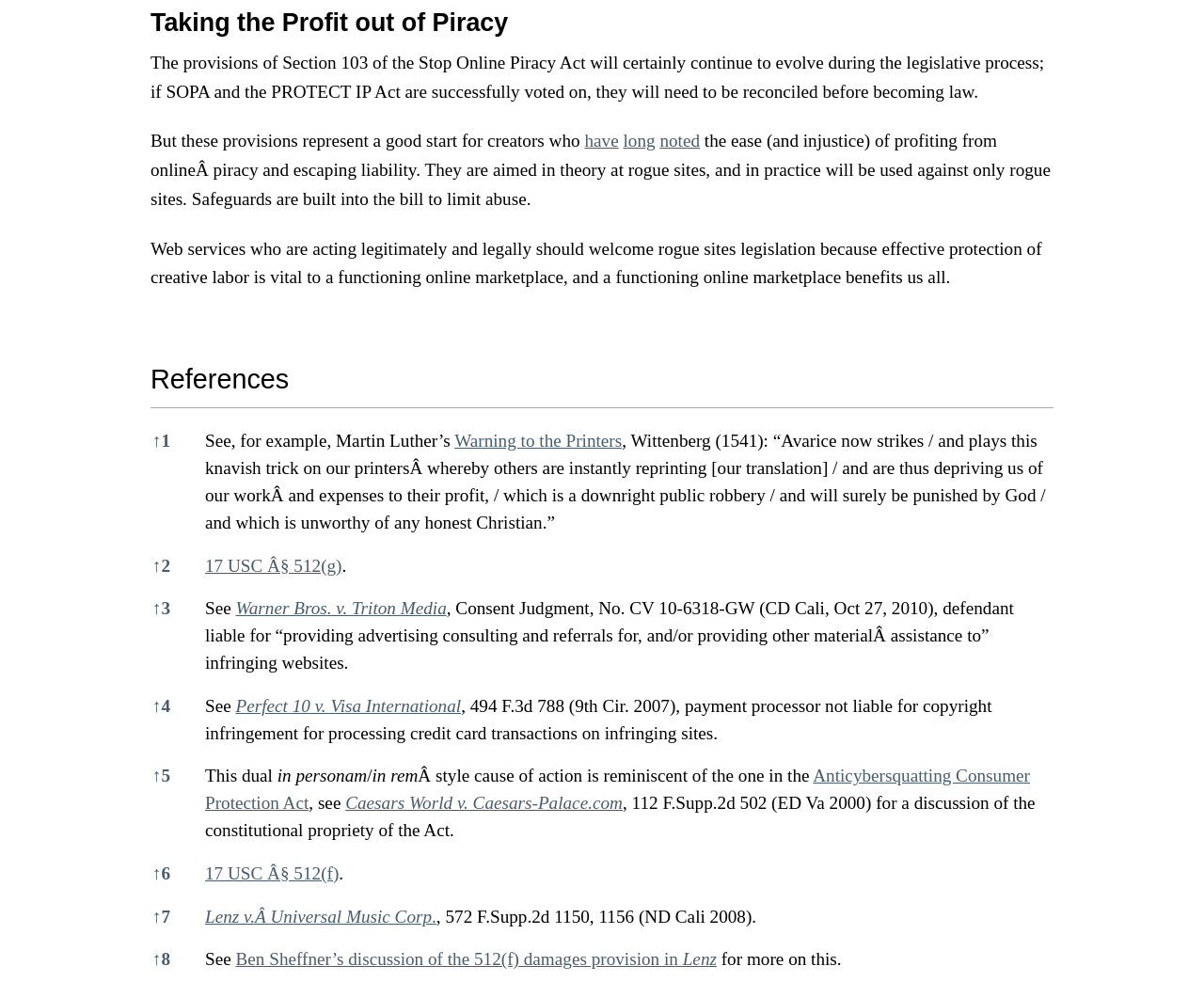What is the main topic of the webpage?
Look at the image and answer with only one word or phrase.

SOPA and online piracy